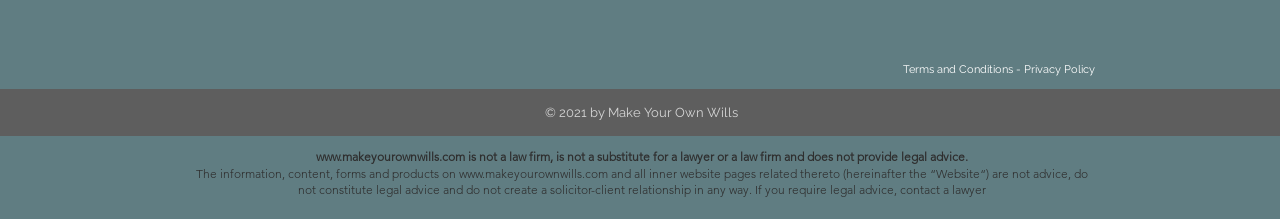Please analyze the image and give a detailed answer to the question:
What is the copyright year of the website?

I found the answer by looking at the static text element '© 2021 by Make Your Own Wills', which indicates the copyright year of the website.